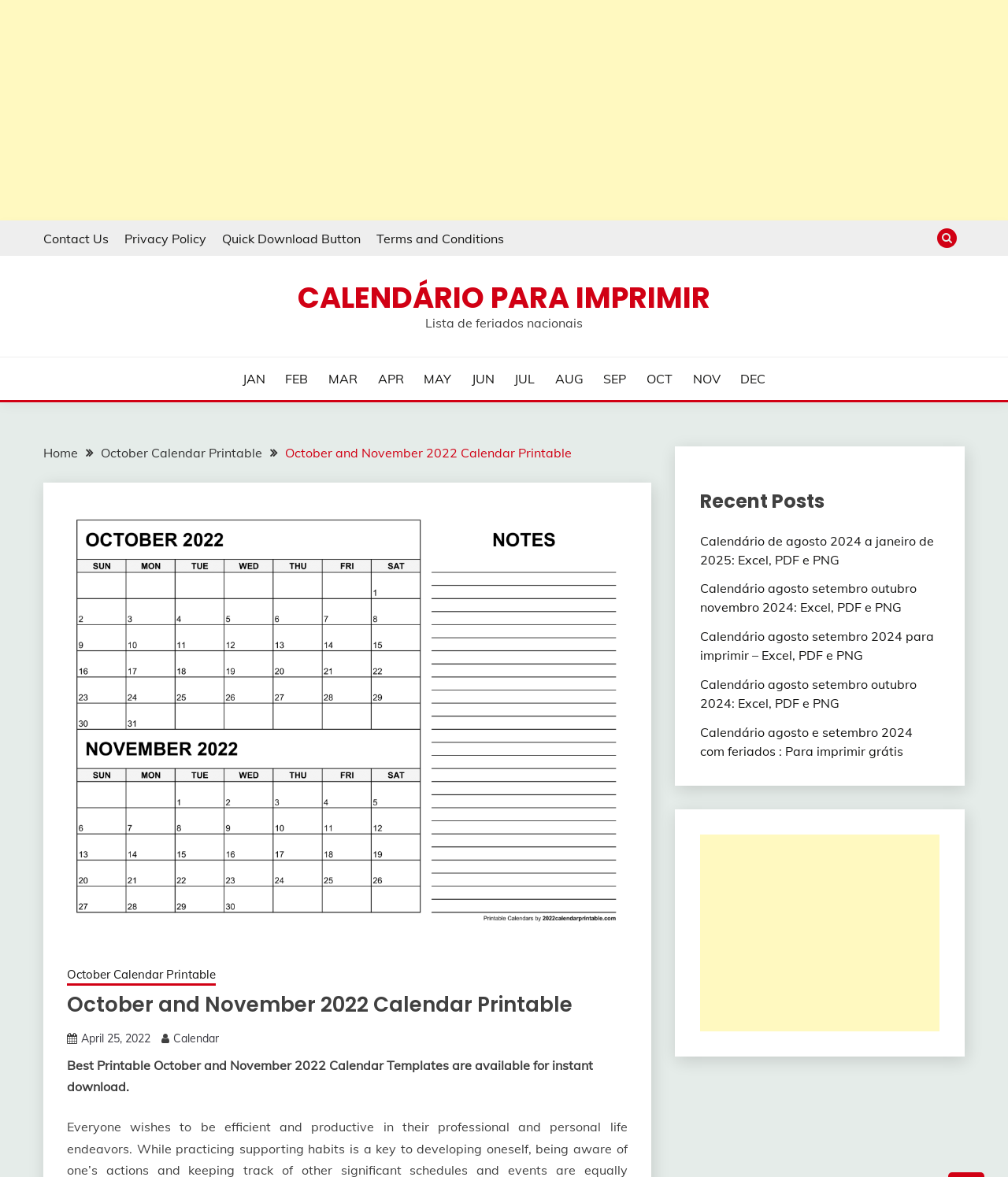Using the element description April 25, 2022April 25, 2022, predict the bounding box coordinates for the UI element. Provide the coordinates in (top-left x, top-left y, bottom-right x, bottom-right y) format with values ranging from 0 to 1.

[0.08, 0.689, 0.149, 0.701]